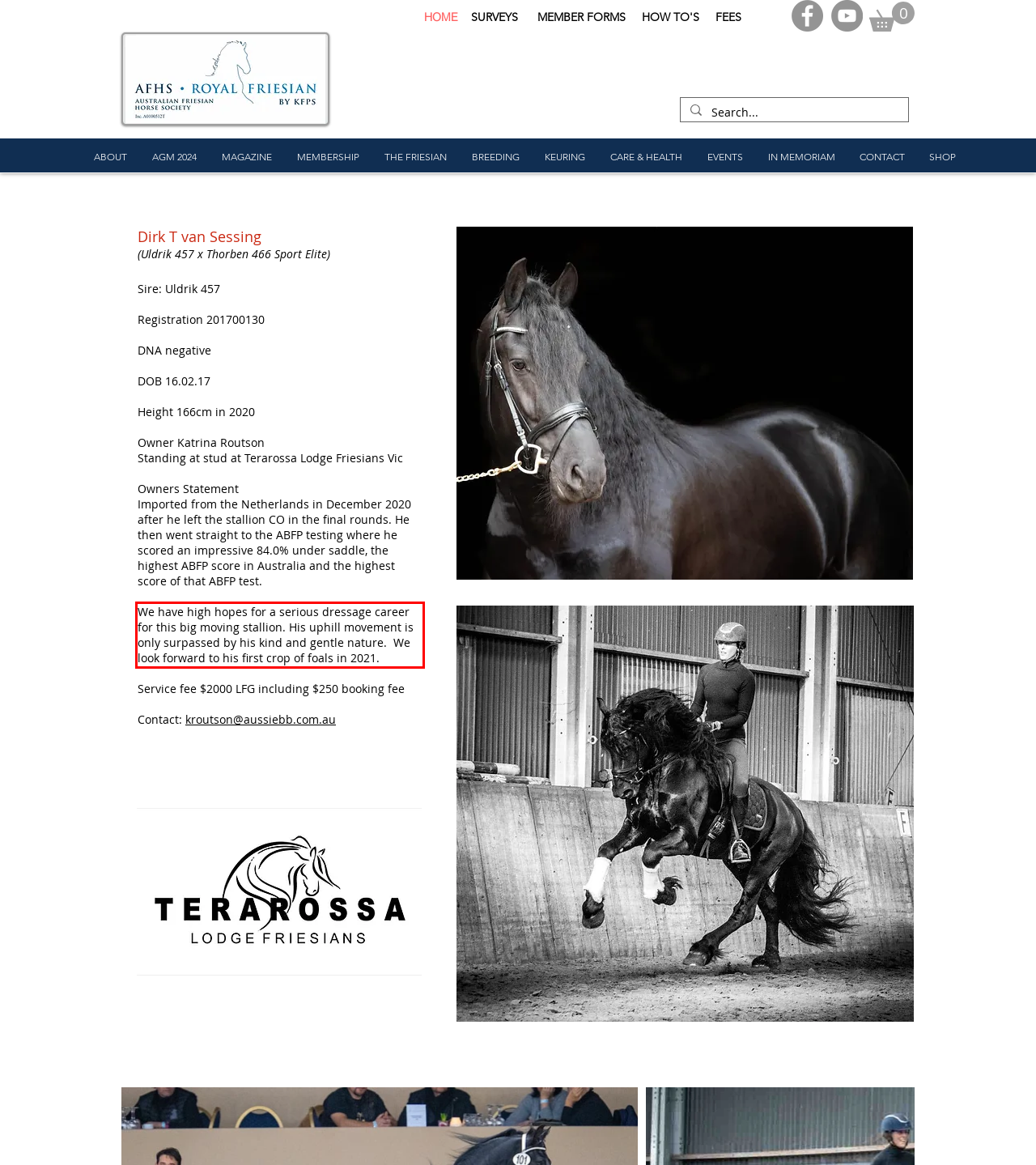Look at the screenshot of the webpage, locate the red rectangle bounding box, and generate the text content that it contains.

We have high hopes for a serious dressage career for this big moving stallion. His uphill movement is only surpassed by his kind and gentle nature. We look forward to his first crop of foals in 2021.